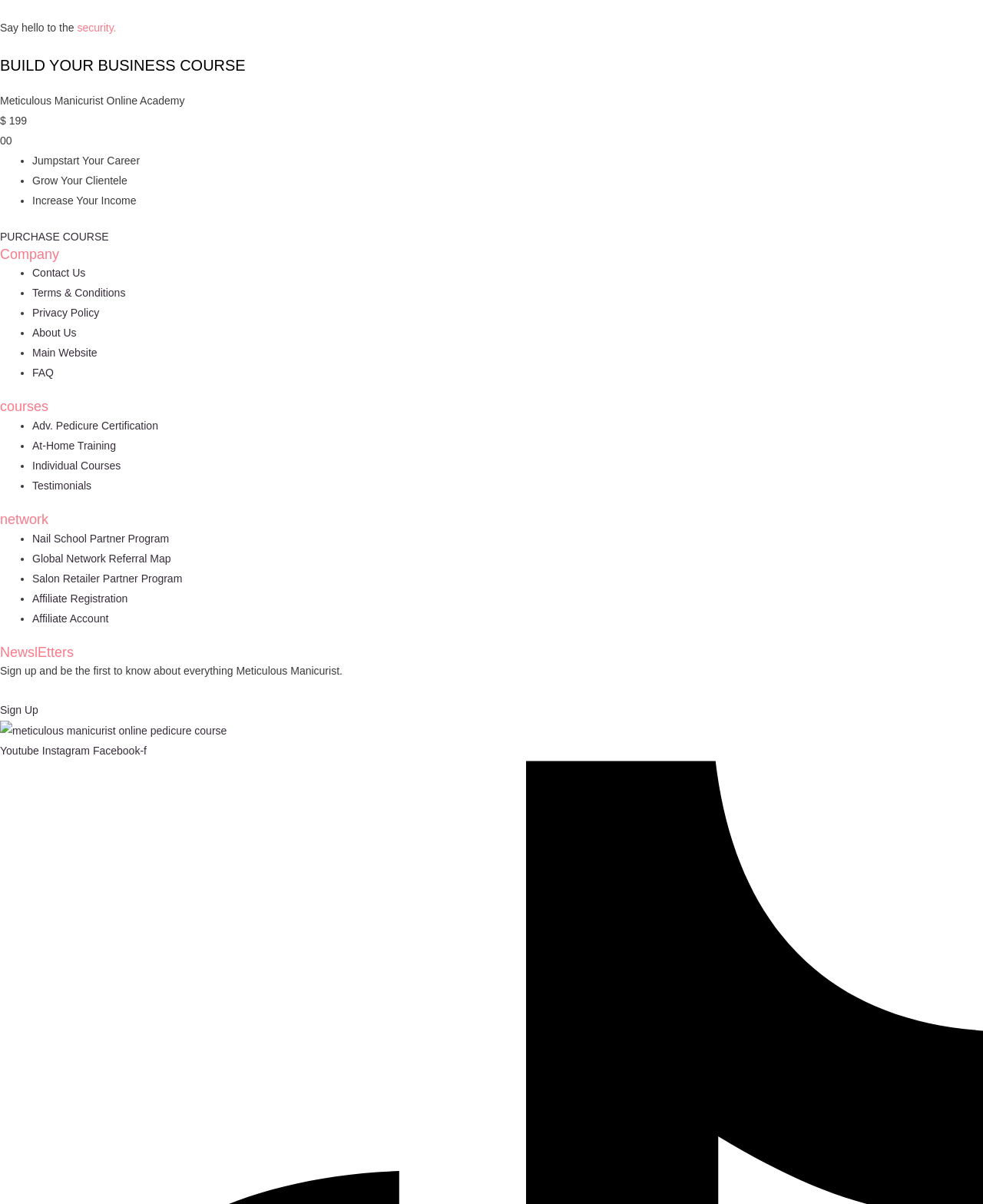Determine the bounding box coordinates of the clickable region to follow the instruction: "Contact the company".

[0.033, 0.222, 0.087, 0.232]